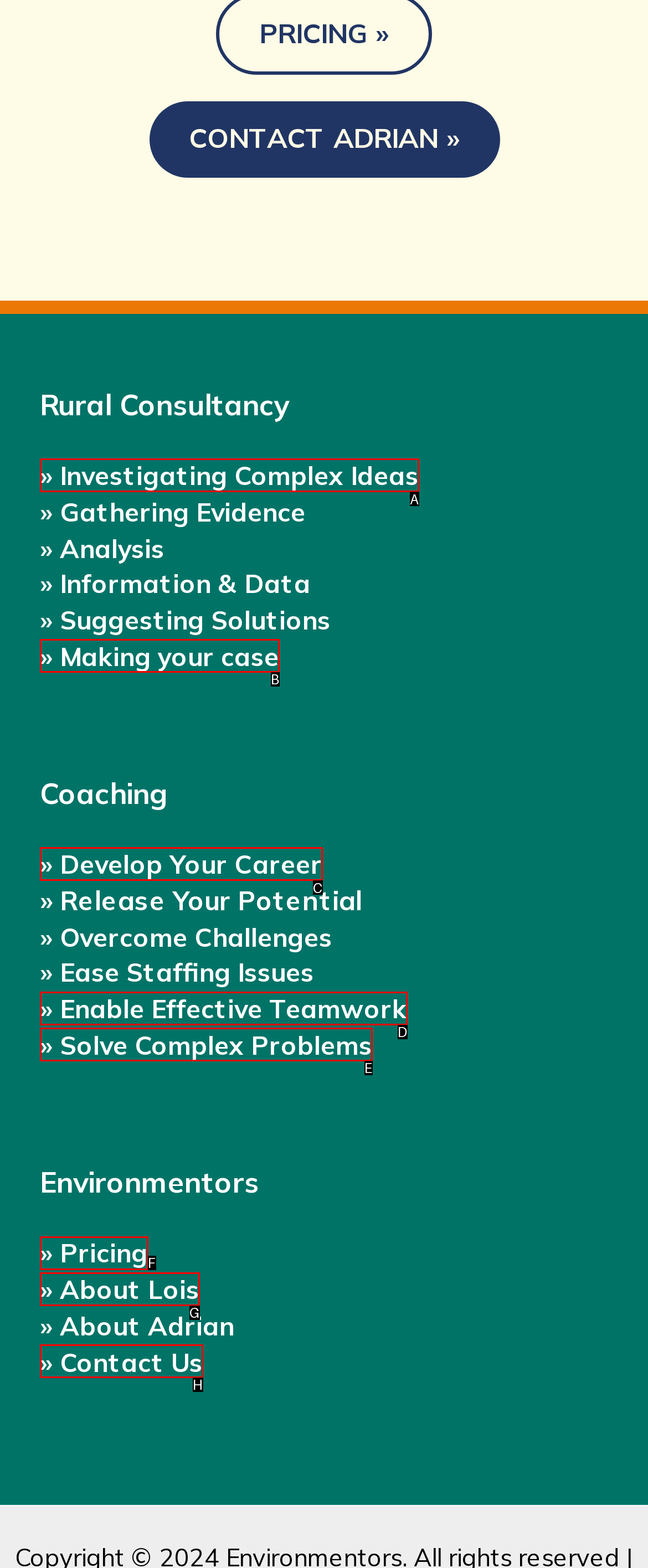Based on the description: » Pricing, find the HTML element that matches it. Provide your answer as the letter of the chosen option.

F